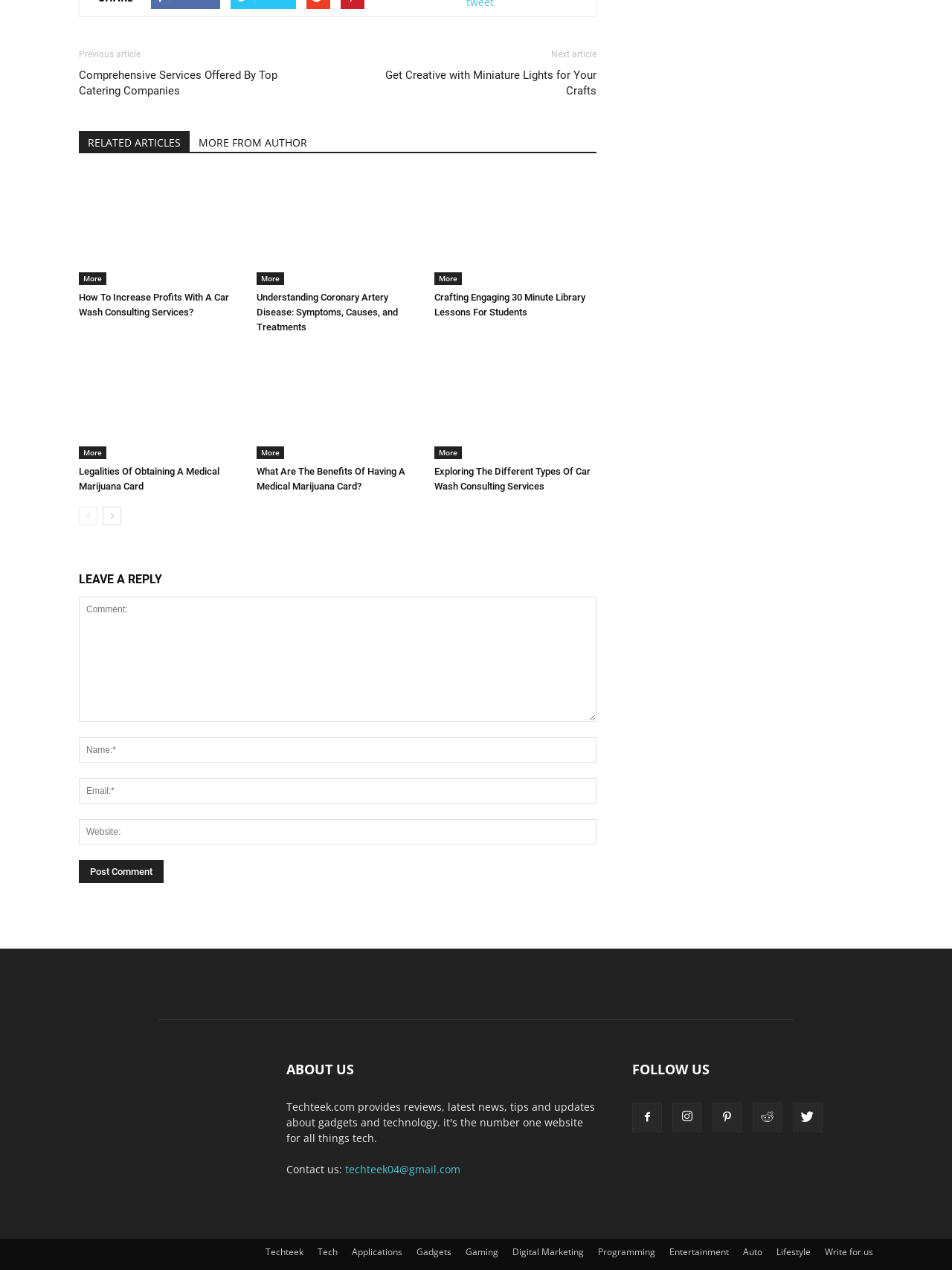Determine the bounding box coordinates of the clickable element to achieve the following action: 'Click on the 'Post Comment' button'. Provide the coordinates as four float values between 0 and 1, formatted as [left, top, right, bottom].

[0.083, 0.677, 0.172, 0.696]